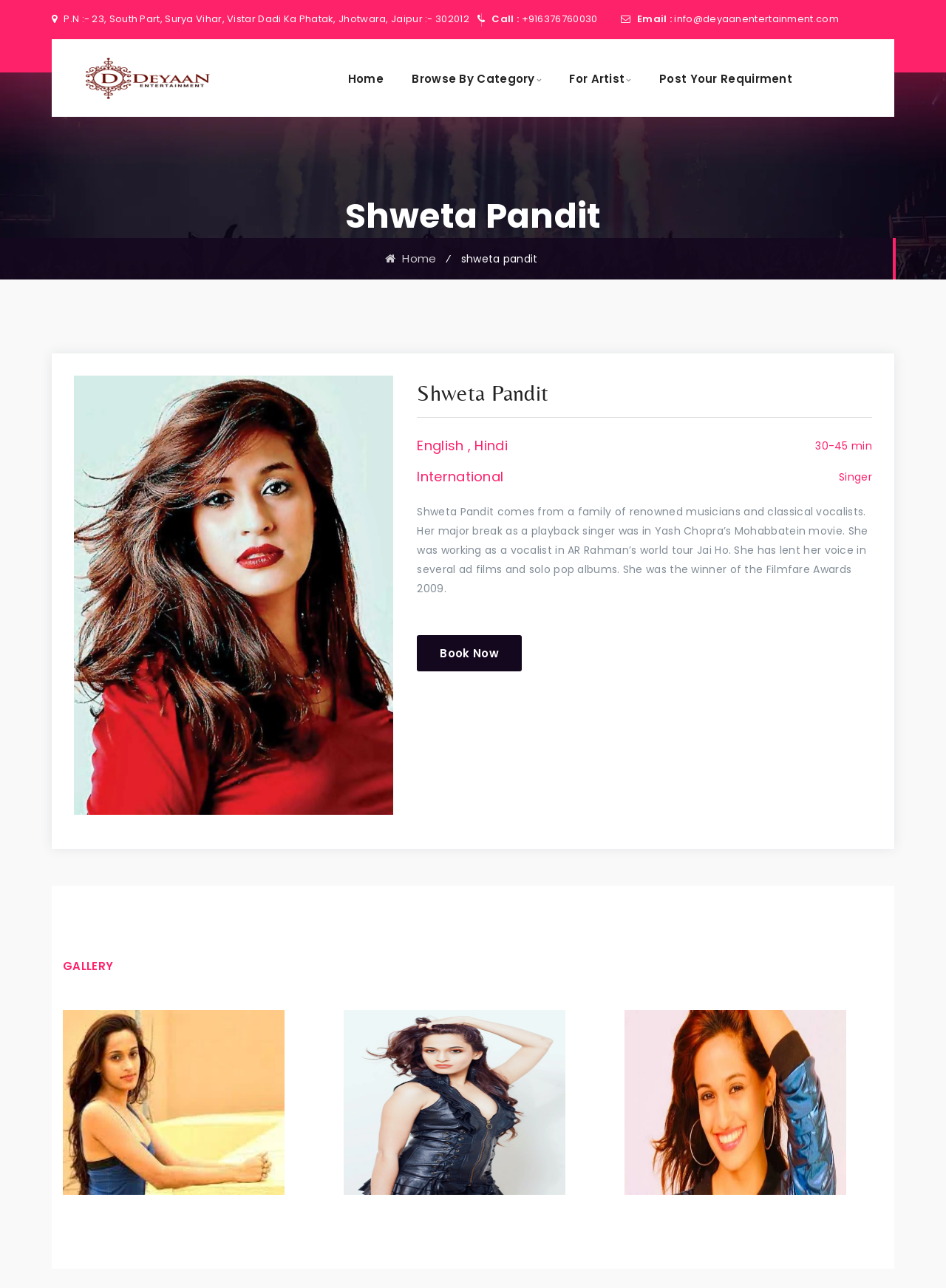Give a detailed account of the webpage, highlighting key information.

The webpage is about Dyaan Entertainment, specifically featuring Shweta Pandit, a renowned singer. At the top, there is a header section with the company name "Dyaan Entertainment" and a logo image. Below this, there is a navigation menu with links to "Home", "Browse By Category", "For Artist", and "Post Your Requirment".

On the left side, there is a contact information section with the phone number, email address, and physical address of the company. Next to this section, there is a large image of Shweta Pandit, which takes up most of the top half of the page.

Below the image, there is a heading with Shweta Pandit's name, followed by a brief description of her background and achievements as a singer. This section also includes links to her performance duration, language, and genre.

Further down, there is a "Book Now" button, allowing users to book Shweta Pandit for an event or performance. Below this, there is a "GALLERY" section with multiple images of Shweta Pandit, each with a navigation arrow icon to scroll through the images.

Overall, the webpage is dedicated to showcasing Shweta Pandit's profile and services as a singer, with a focus on her background, achievements, and booking information.